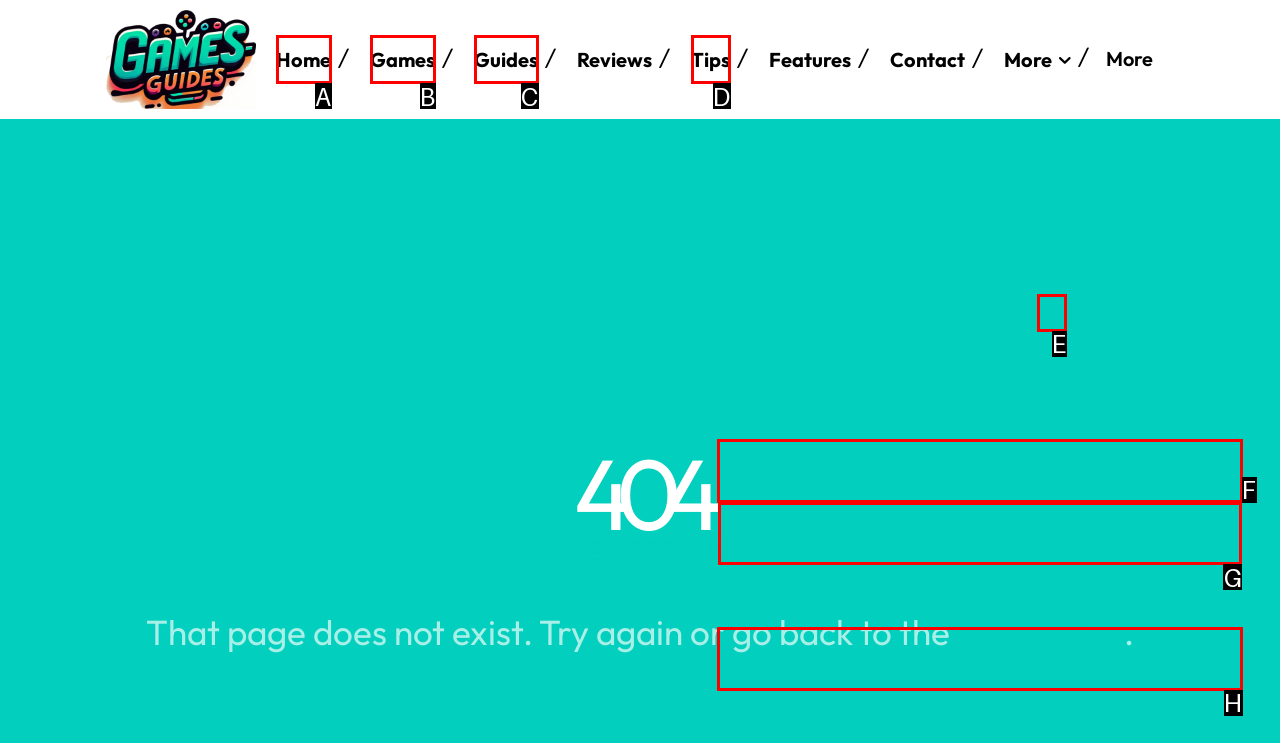Which option should you click on to fulfill this task: click on guides? Answer with the letter of the correct choice.

G